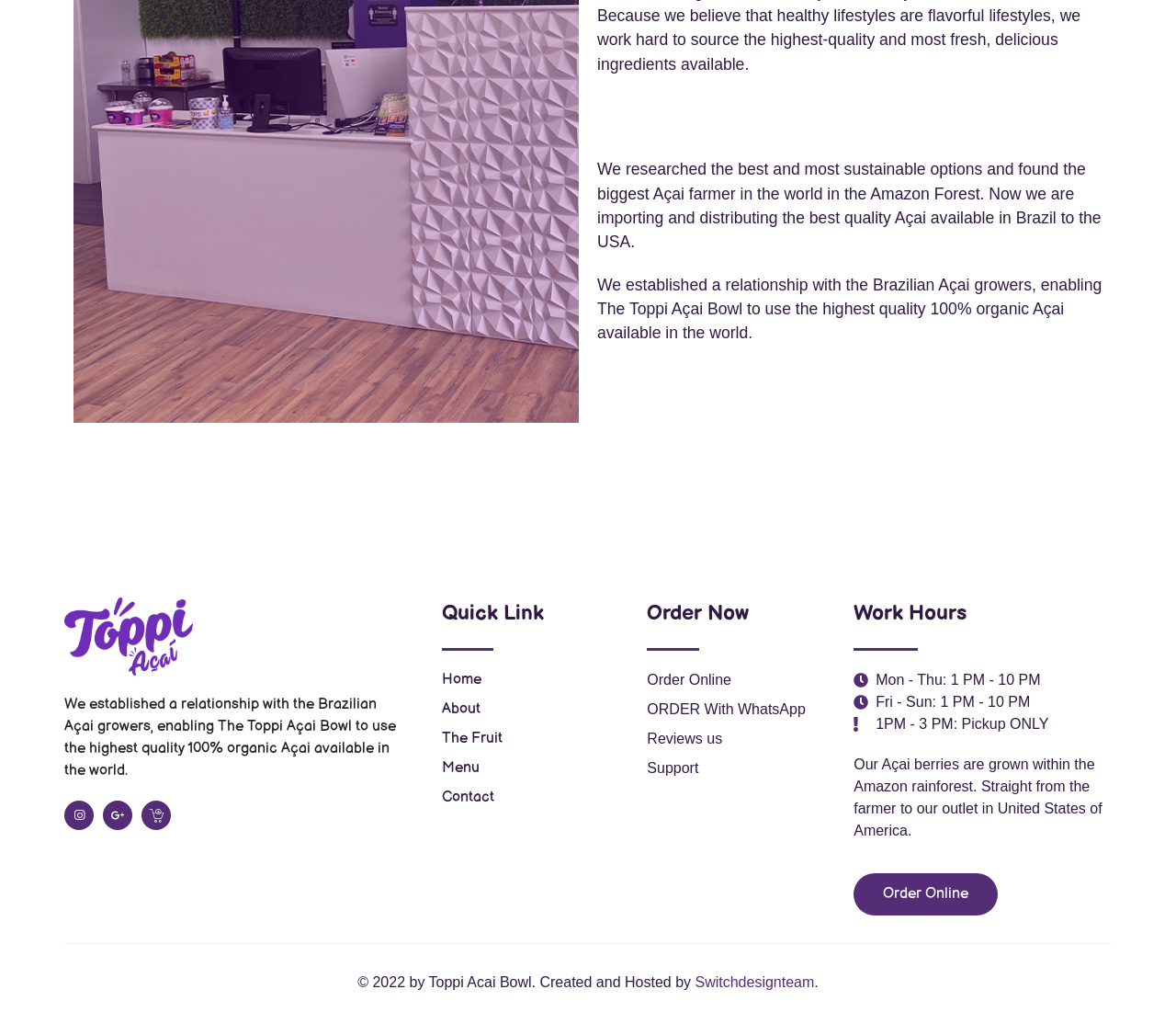How can customers order from Toppi Açai Bowl?
Based on the image, give a one-word or short phrase answer.

Online or WhatsApp